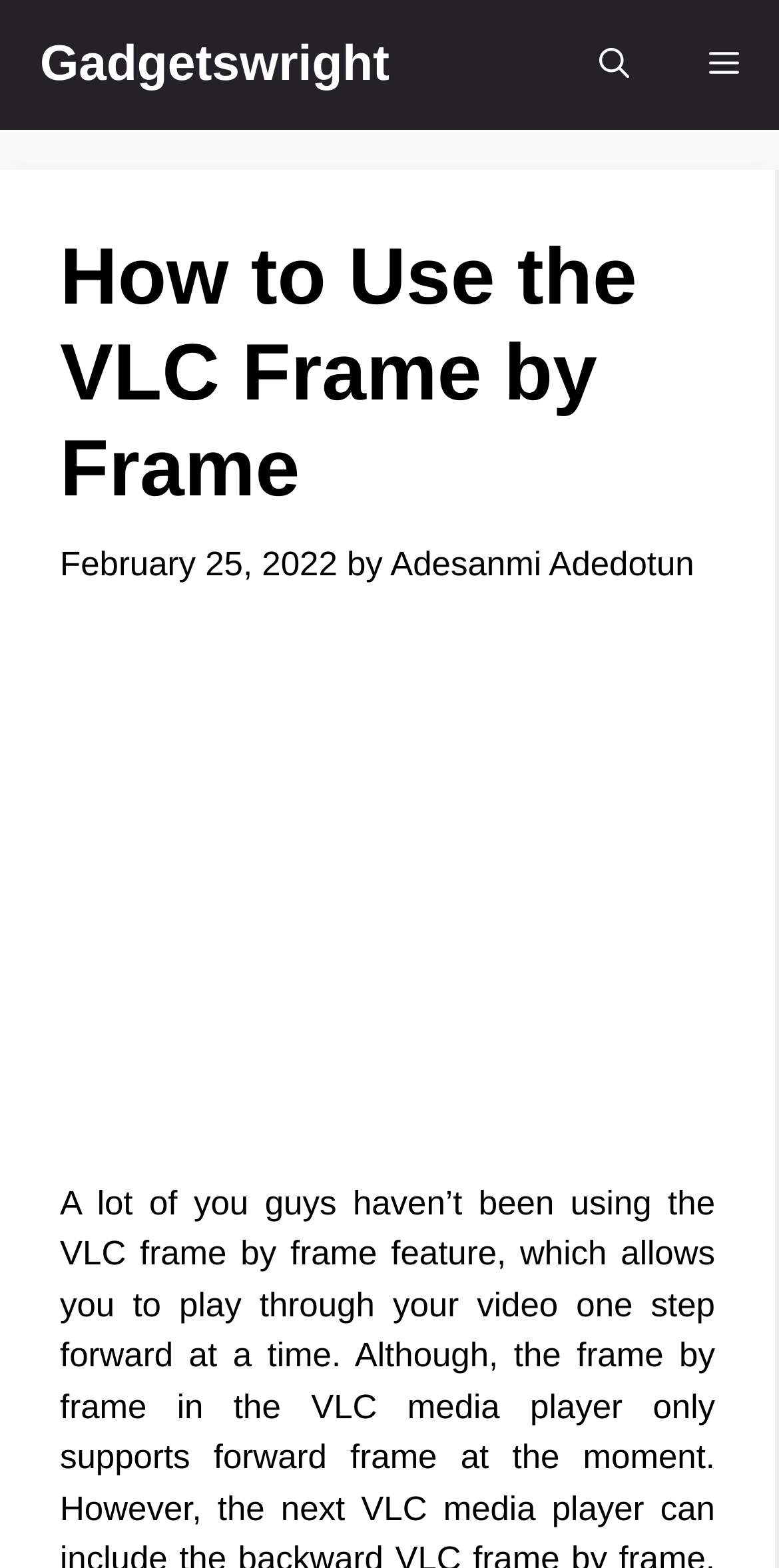Using the webpage screenshot, locate the HTML element that fits the following description and provide its bounding box: "Menu".

[0.859, 0.0, 1.0, 0.083]